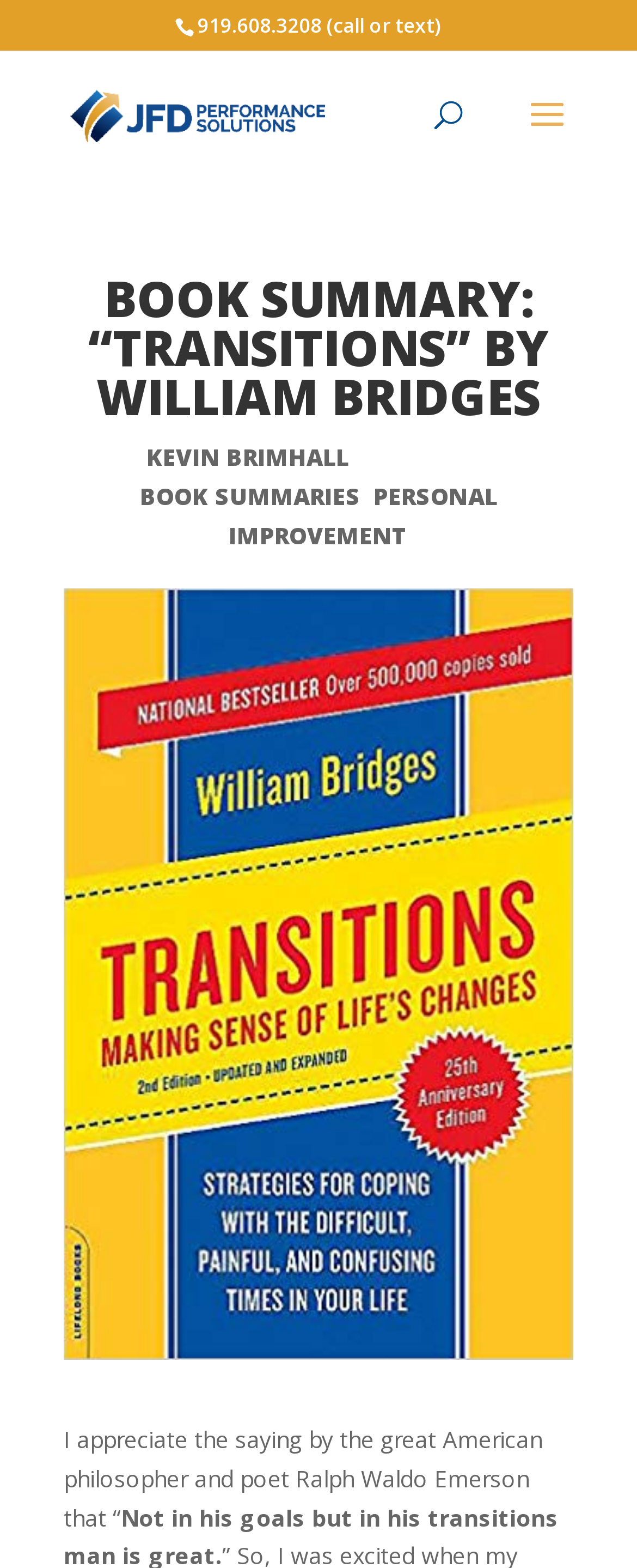Your task is to find and give the main heading text of the webpage.

BOOK SUMMARY: “TRANSITIONS” BY WILLIAM BRIDGES